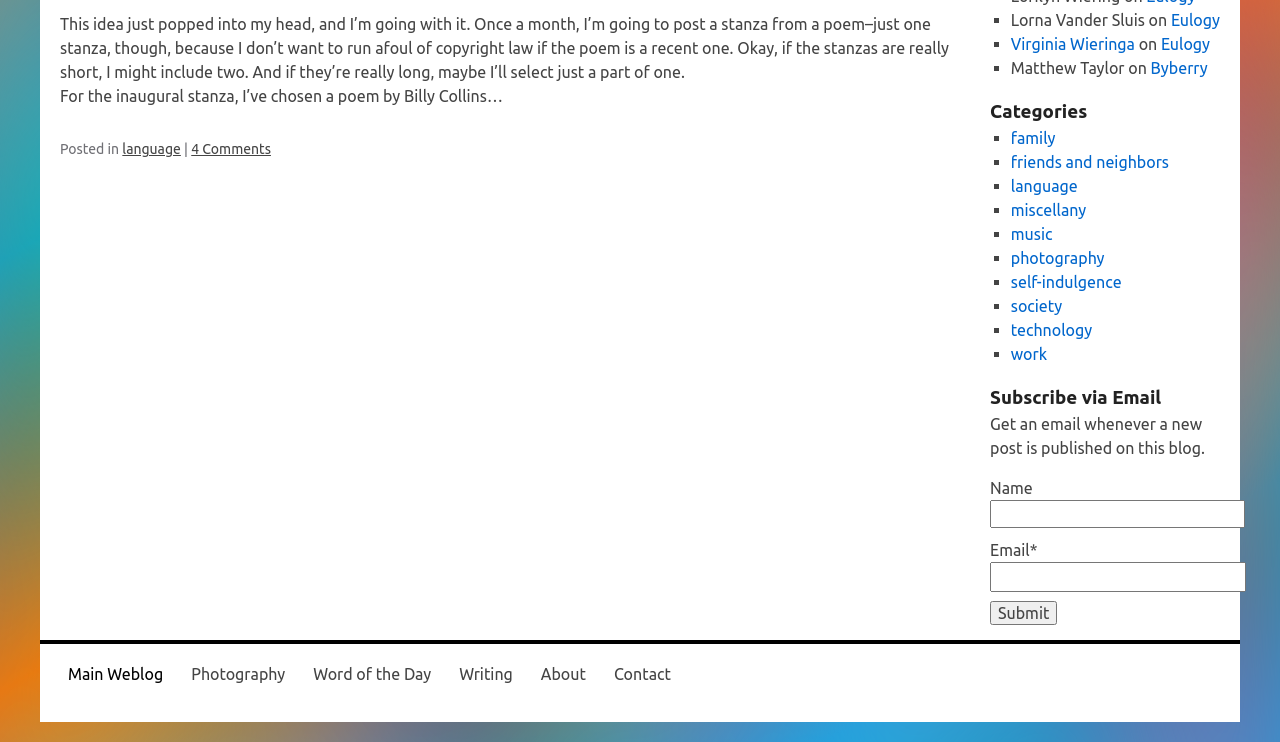Identify the bounding box coordinates for the UI element mentioned here: "4 Comments". Provide the coordinates as four float values between 0 and 1, i.e., [left, top, right, bottom].

[0.149, 0.19, 0.212, 0.211]